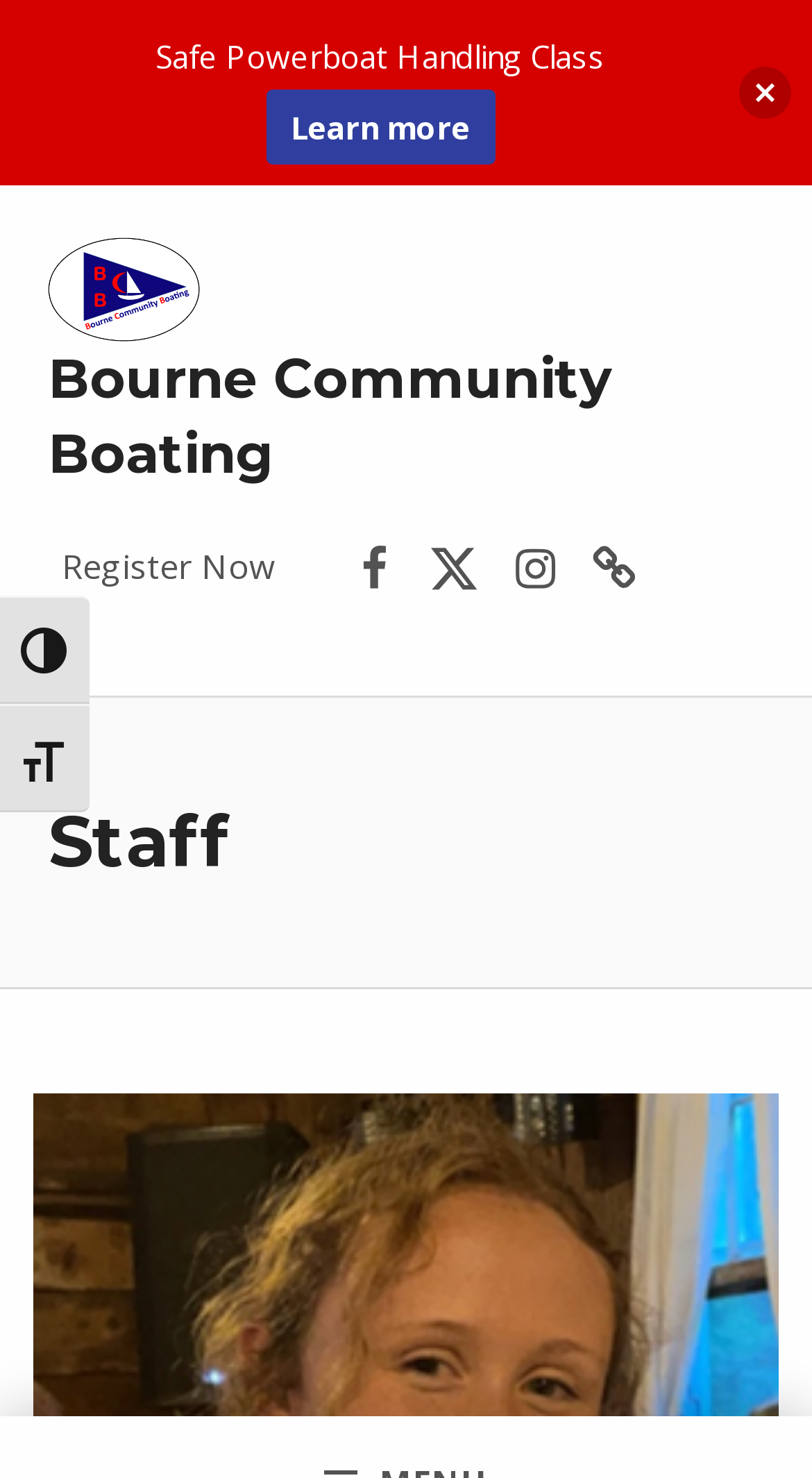Using the element description: "parent_node: Bourne Community Boating", determine the bounding box coordinates for the specified UI element. The coordinates should be four float numbers between 0 and 1, [left, top, right, bottom].

[0.06, 0.178, 0.286, 0.209]